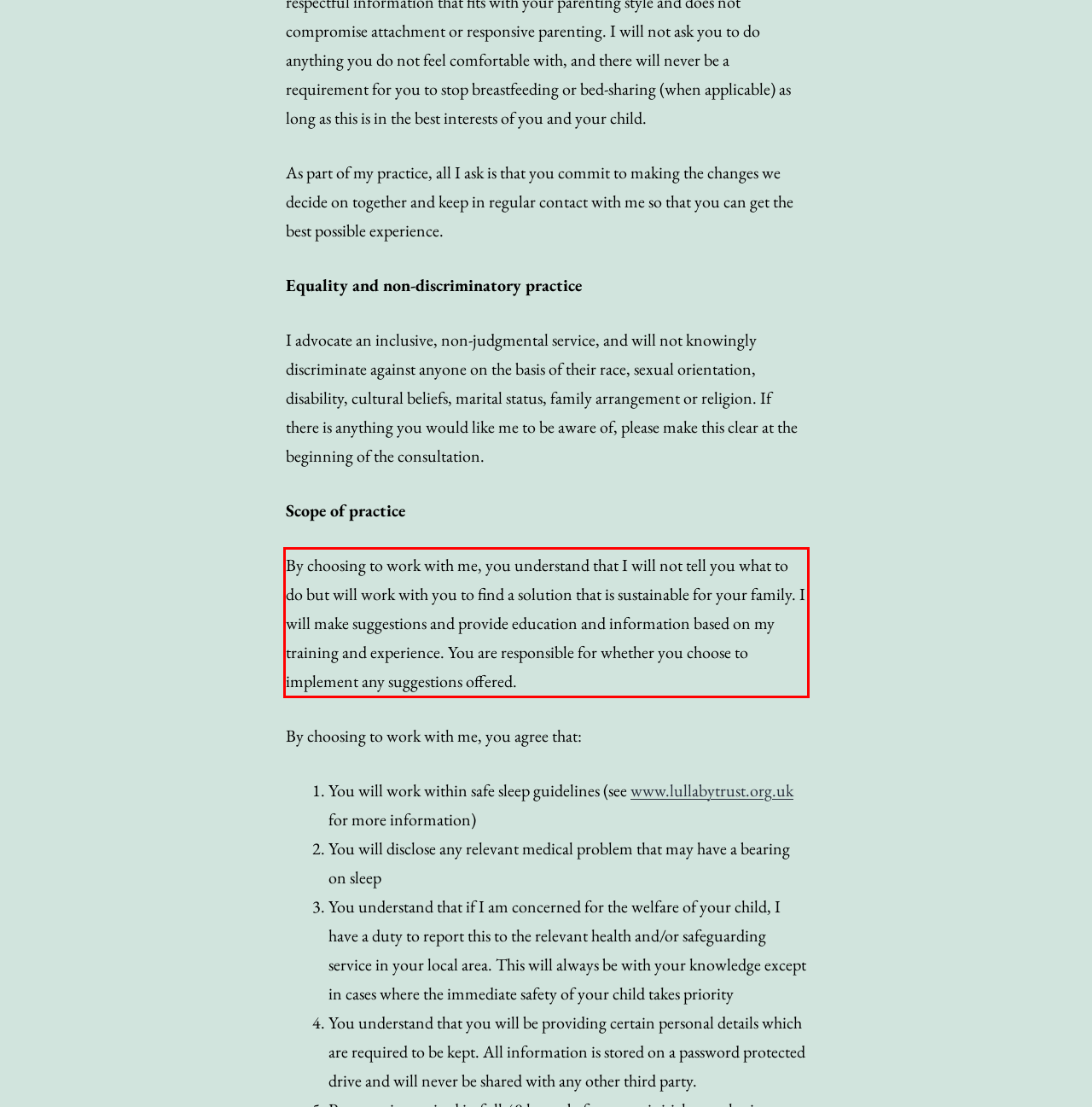Within the screenshot of a webpage, identify the red bounding box and perform OCR to capture the text content it contains.

By choosing to work with me, you understand that I will not tell you what to do but will work with you to find a solution that is sustainable for your family. I will make suggestions and provide education and information based on my training and experience. You are responsible for whether you choose to implement any suggestions offered.